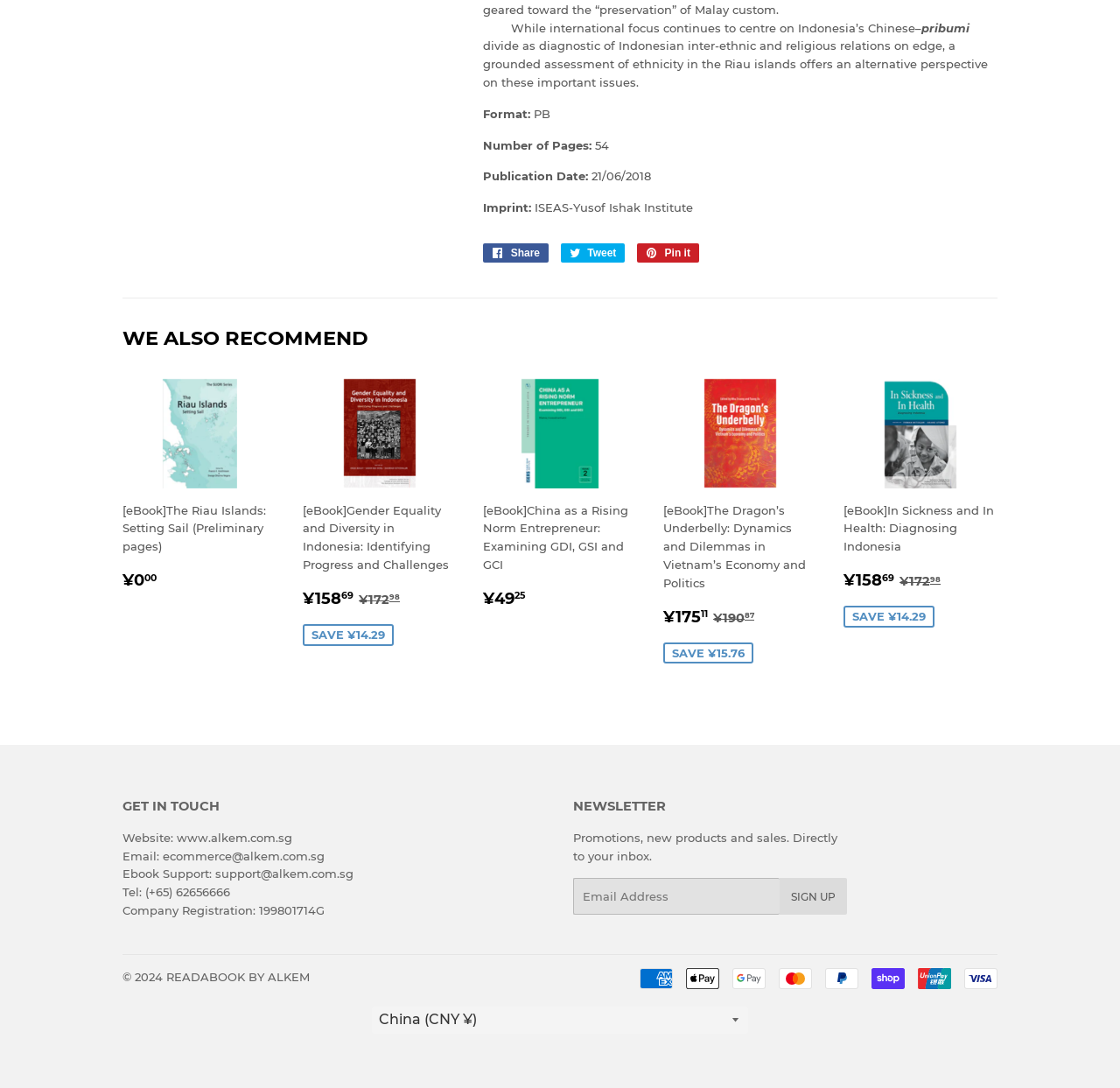Provide your answer in a single word or phrase: 
What is the format of the publication?

PB